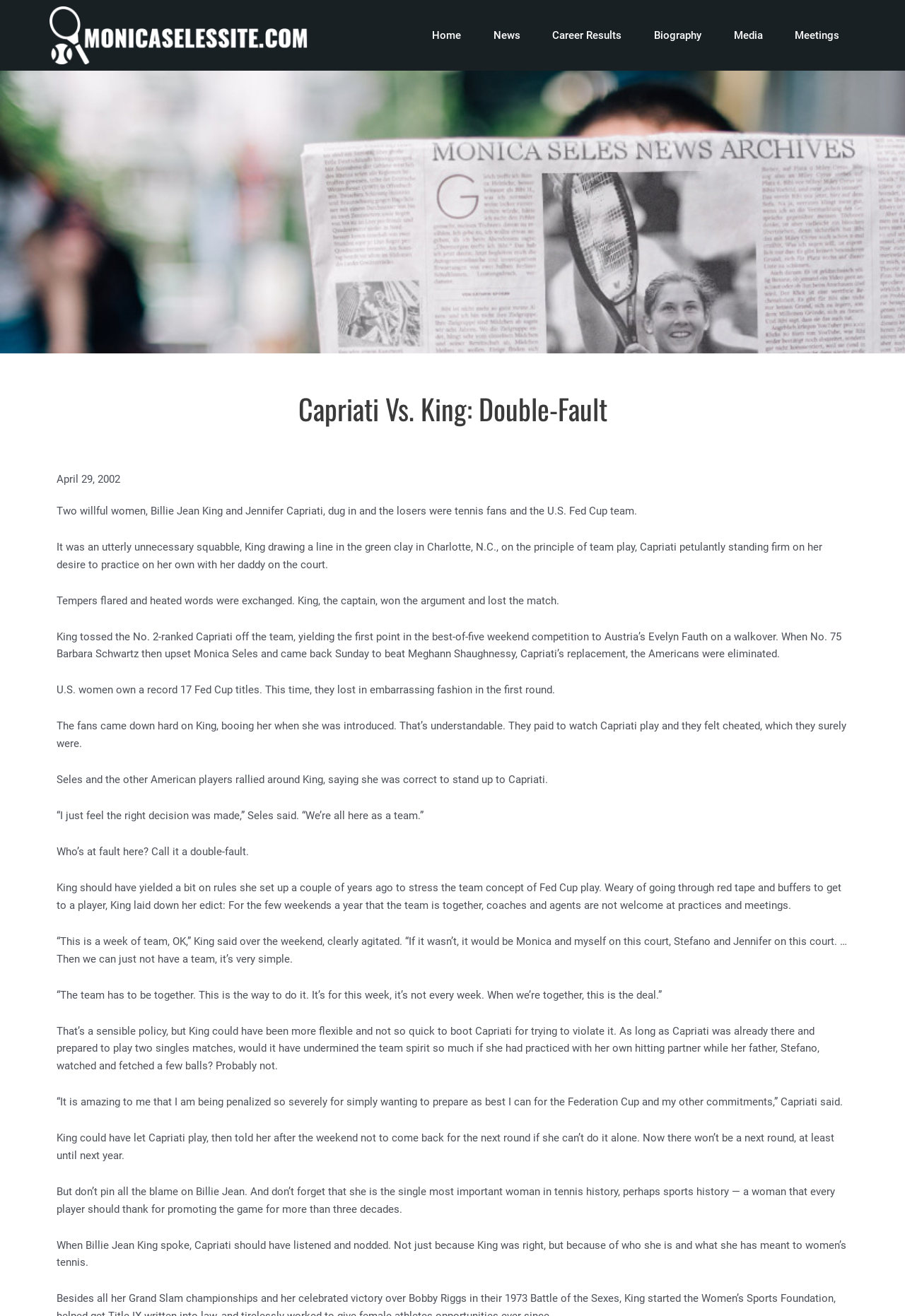Identify the bounding box coordinates for the UI element described as: "Career Results". The coordinates should be provided as four floats between 0 and 1: [left, top, right, bottom].

[0.592, 0.0, 0.705, 0.054]